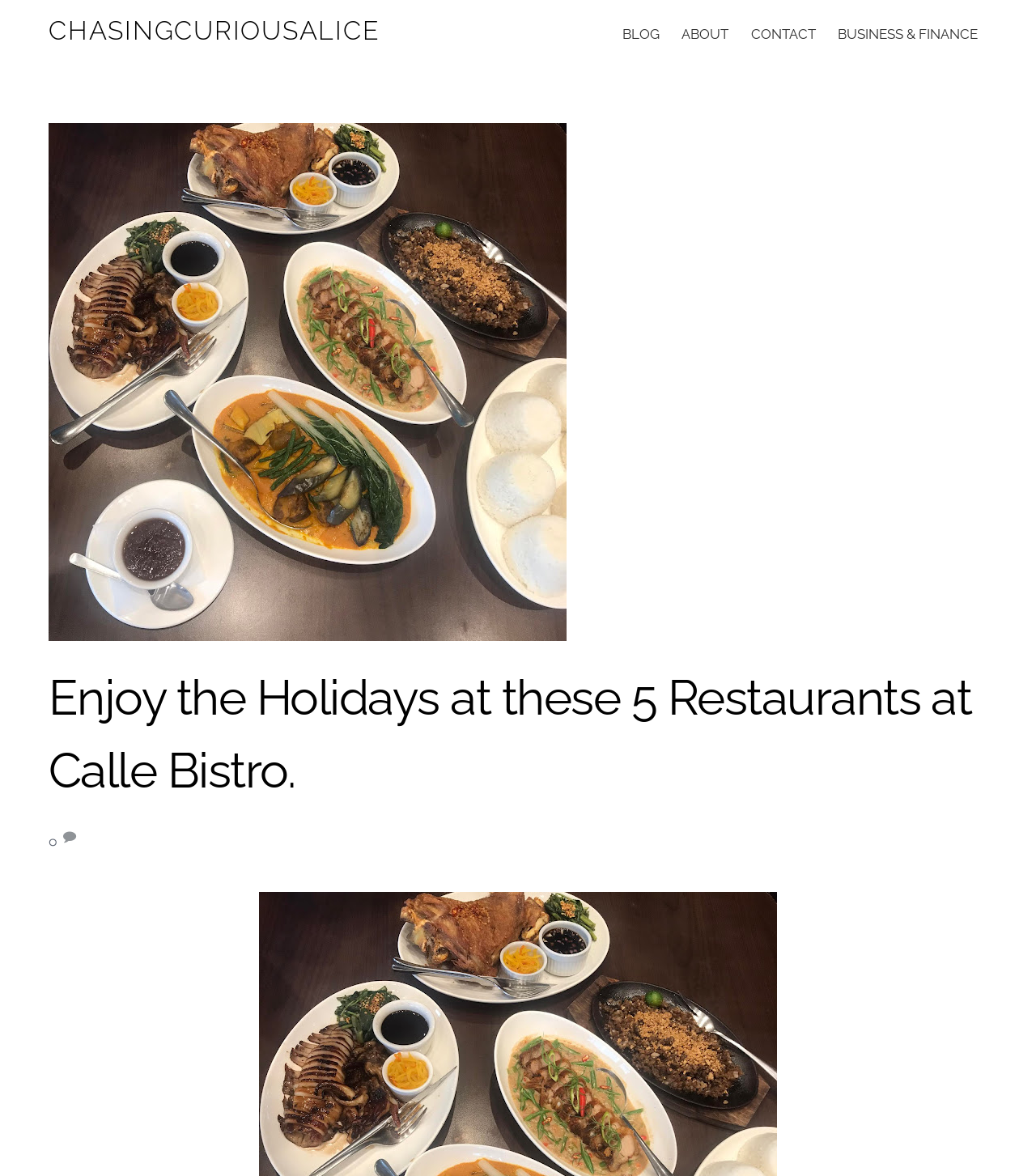Locate the bounding box coordinates of the item that should be clicked to fulfill the instruction: "explore business and finance topics".

[0.8, 0.012, 0.953, 0.047]